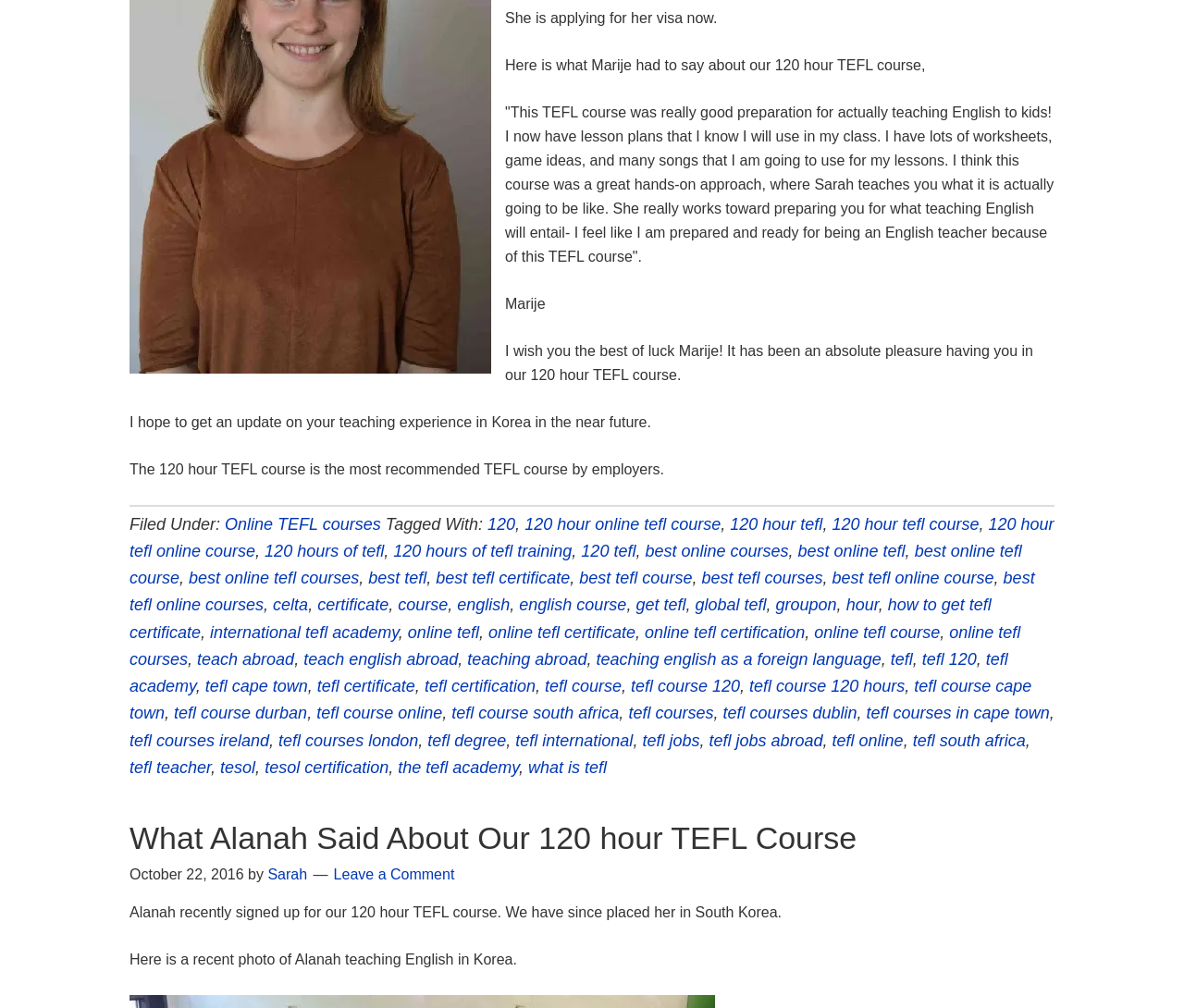Based on the element description: "best tefl online courses", identify the bounding box coordinates for this UI element. The coordinates must be four float numbers between 0 and 1, listed as [left, top, right, bottom].

[0.109, 0.564, 0.874, 0.609]